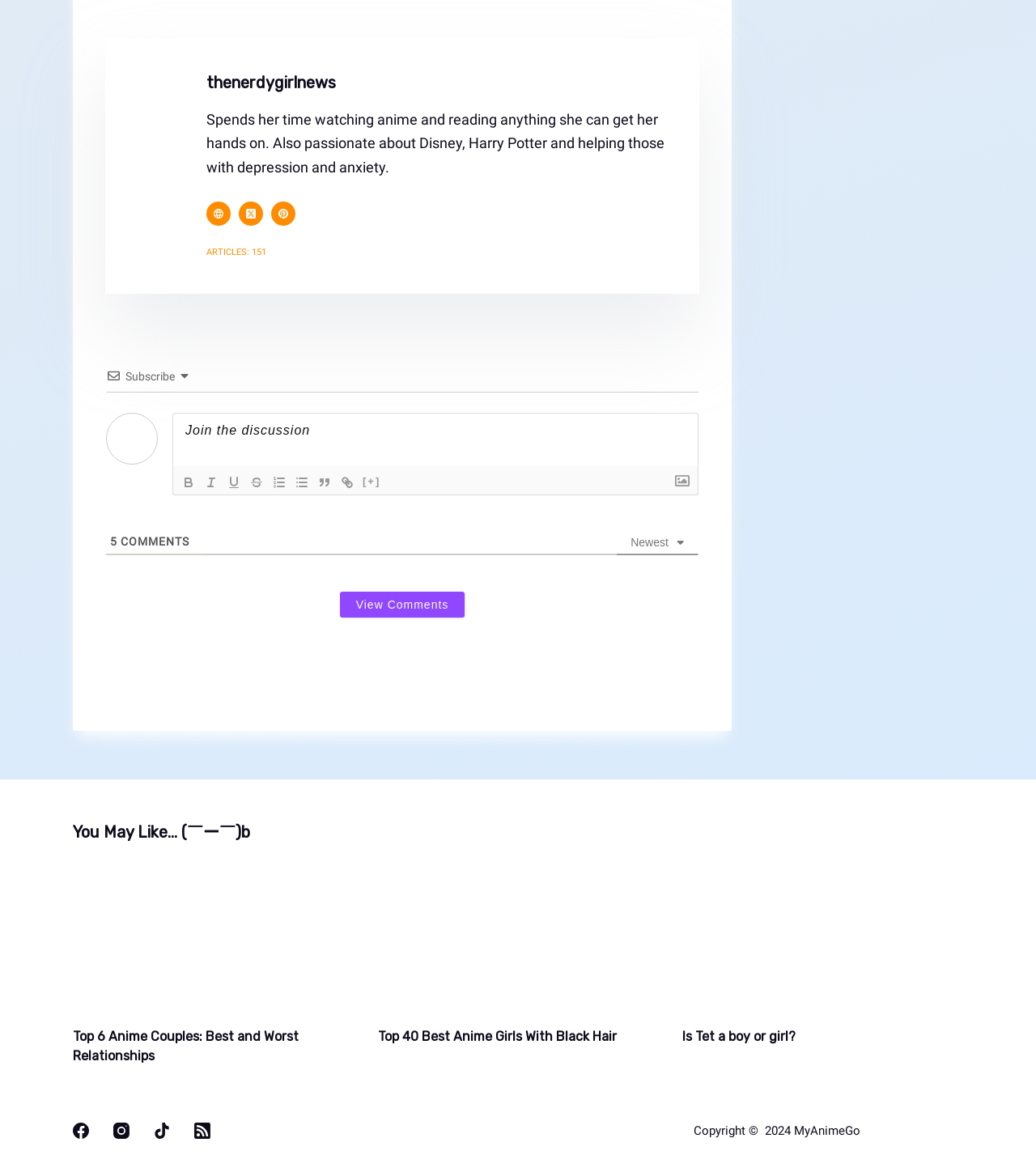Find the bounding box coordinates of the element to click in order to complete the given instruction: "View Comments."

[0.328, 0.513, 0.449, 0.535]